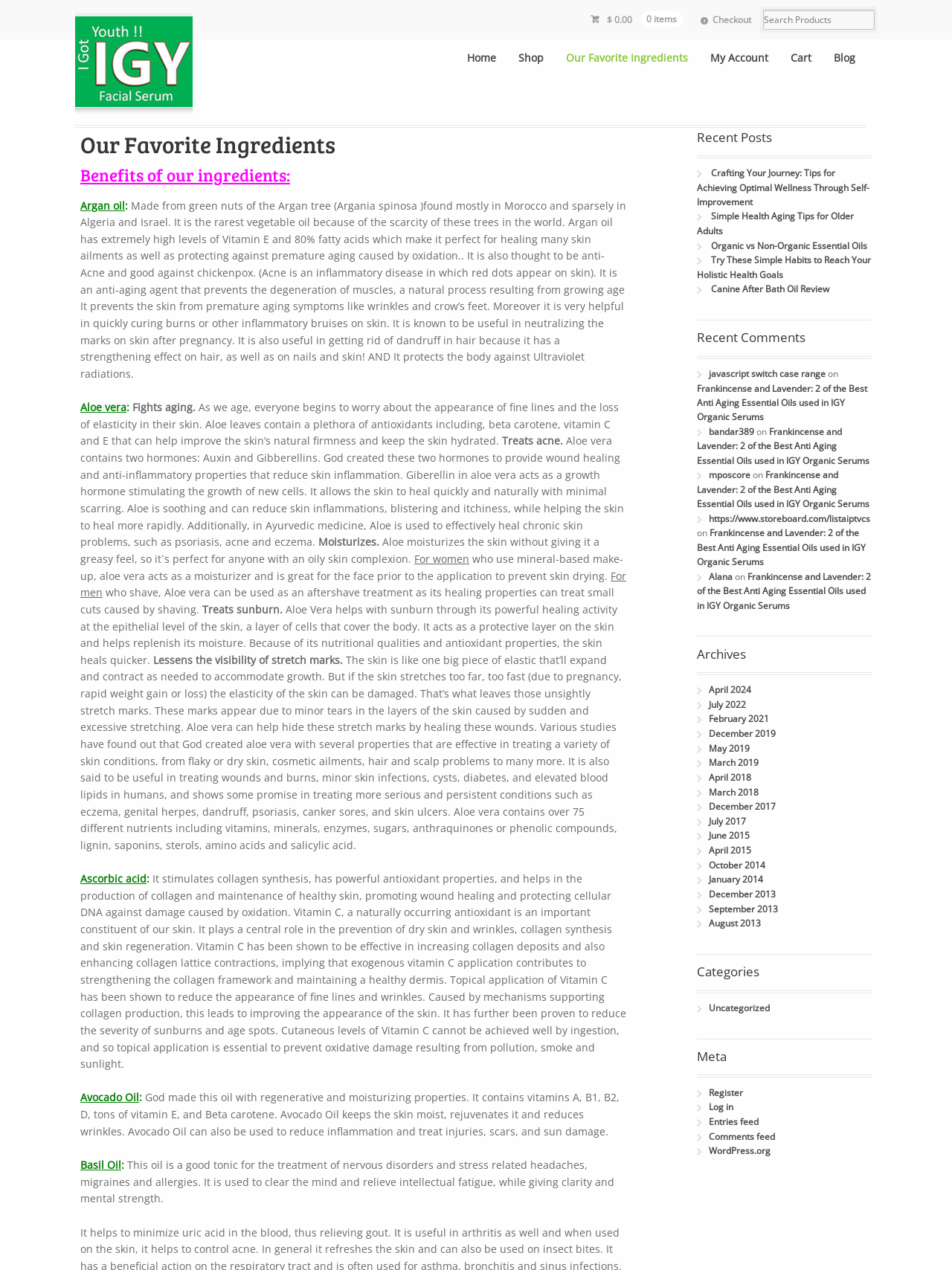Find the bounding box of the element with the following description: "13". The coordinates must be four float numbers between 0 and 1, formatted as [left, top, right, bottom].

None